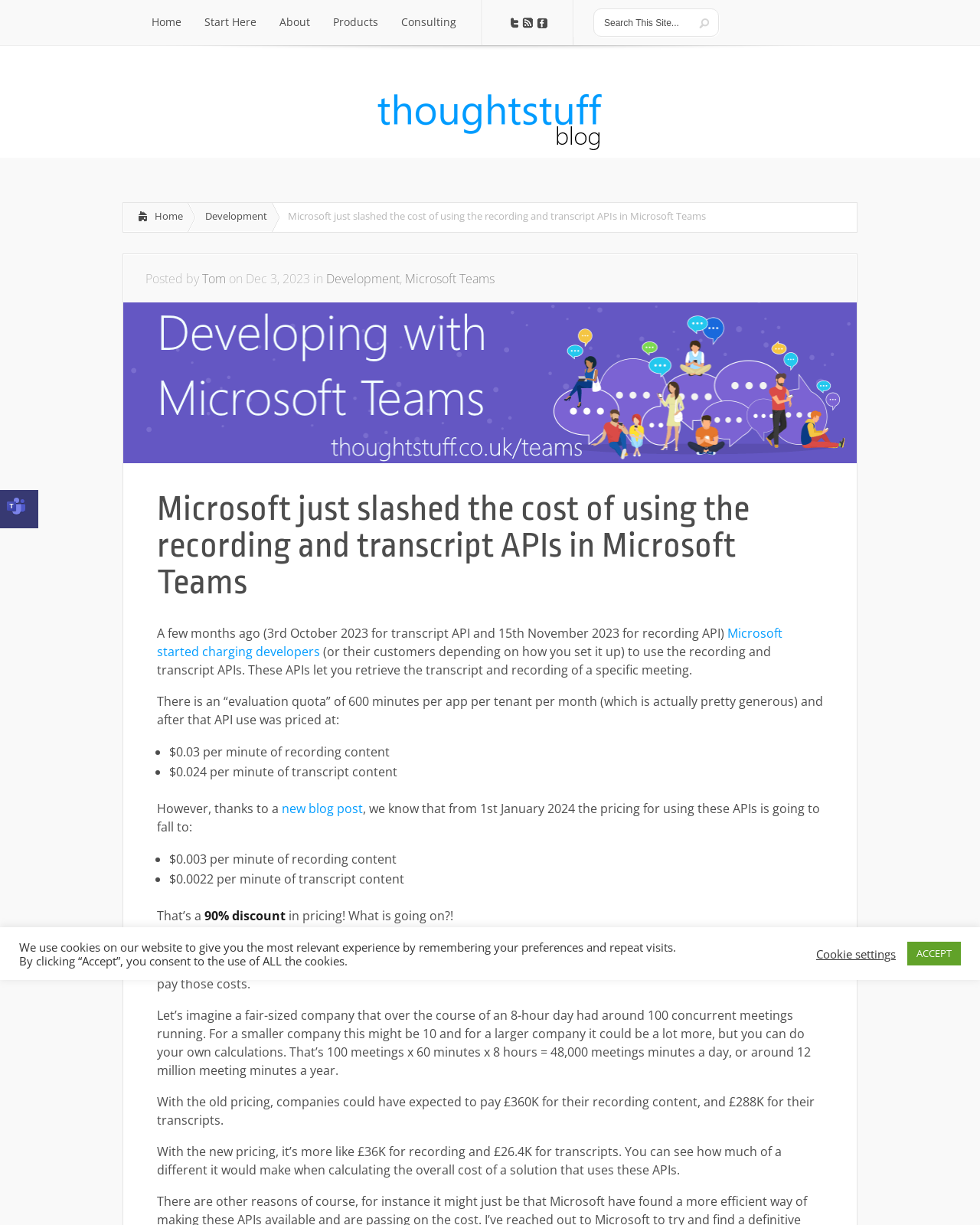Based on the element description: "DATA HK", identify the UI element and provide its bounding box coordinates. Use four float numbers between 0 and 1, [left, top, right, bottom].

None